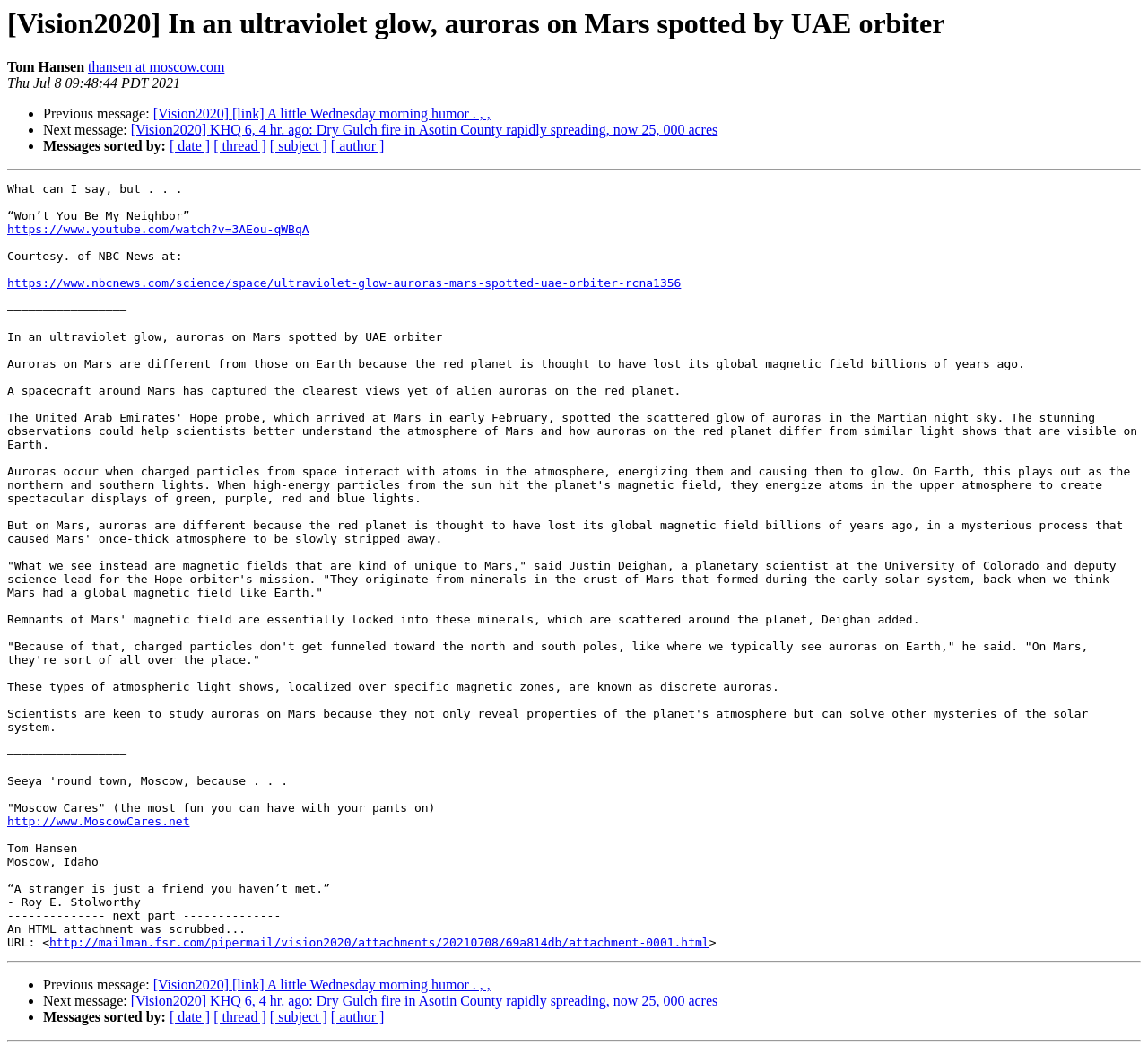Detail the various sections and features of the webpage.

This webpage appears to be an email or a forum post discussing auroras on Mars. At the top, there is a heading that reads "[Vision2020] In an ultraviolet glow, auroras on Mars spotted by UAE orbiter". Below this heading, there is a section with the author's name, "Tom Hansen", and their email address. 

To the right of the author's information, there is a section with the date and time the post was made, "Thu Jul 8 09:48:44 PDT 2021". 

Below this section, there are three links to previous and next messages, labeled as "Previous message:" and "Next message:". These links are arranged in a list format with bullet points.

The main content of the post starts below these links. It begins with a quote, "What can I say, but... “Won’t You Be My Neighbor”", followed by a link to a YouTube video. 

The post then discusses auroras on Mars, citing an article from NBC News. The article explains that auroras on Mars are different from those on Earth because Mars lost its global magnetic field billions of years ago. The post includes a detailed description of how auroras occur on Mars, including the role of minerals in the planet's crust.

The post concludes with a section that appears to be a signature or a footer, which includes a link to a website called "MoscowCares.net" and a quote from Roy E. Stolworthy. 

At the very bottom of the page, there are more links to previous and next messages, arranged in a list format with bullet points, similar to the ones at the top.